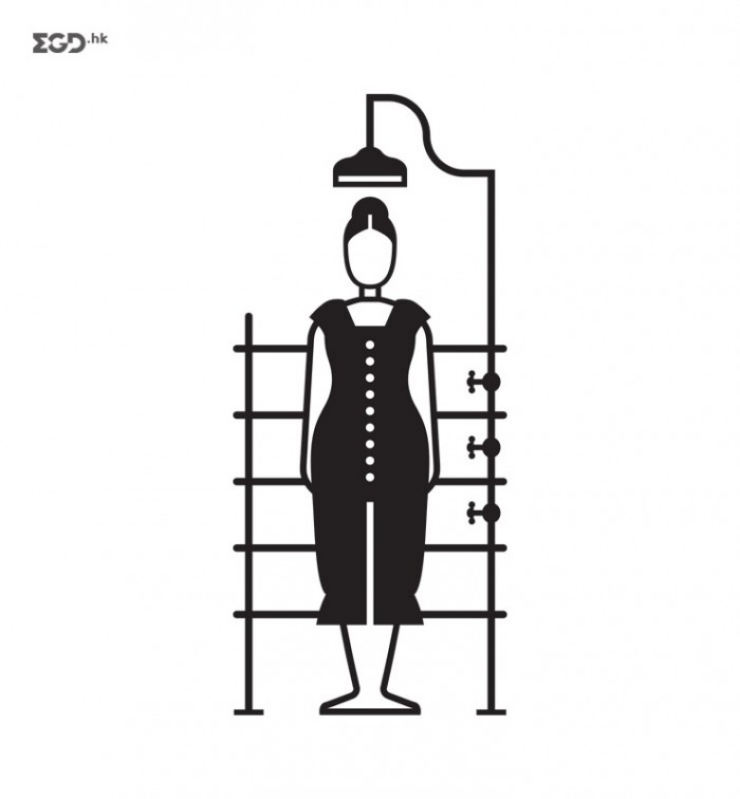What is the purpose of the horizontal bars?
From the screenshot, supply a one-word or short-phrase answer.

Displaying clothing